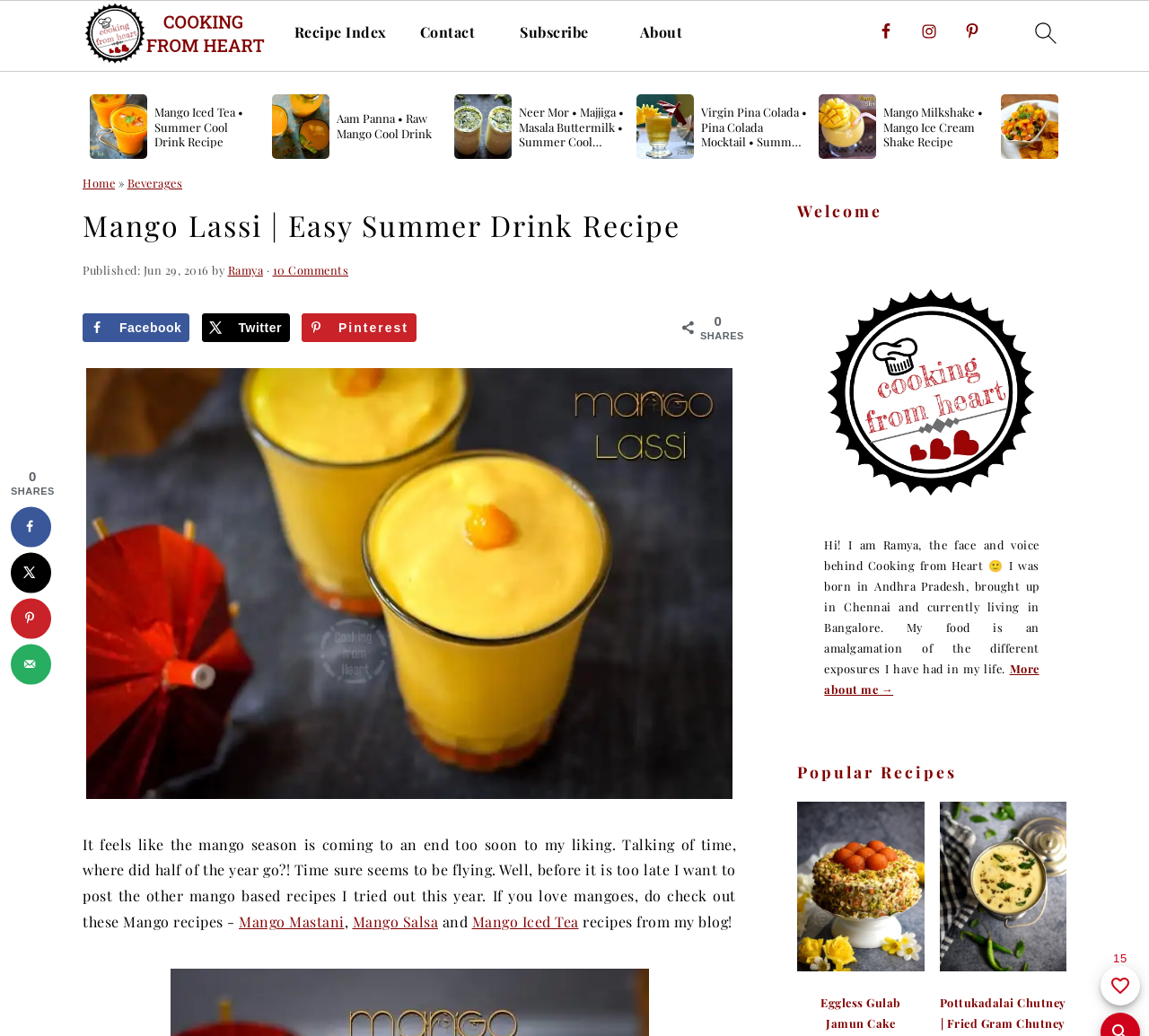Determine the coordinates of the bounding box that should be clicked to complete the instruction: "share on Facebook". The coordinates should be represented by four float numbers between 0 and 1: [left, top, right, bottom].

[0.072, 0.302, 0.165, 0.33]